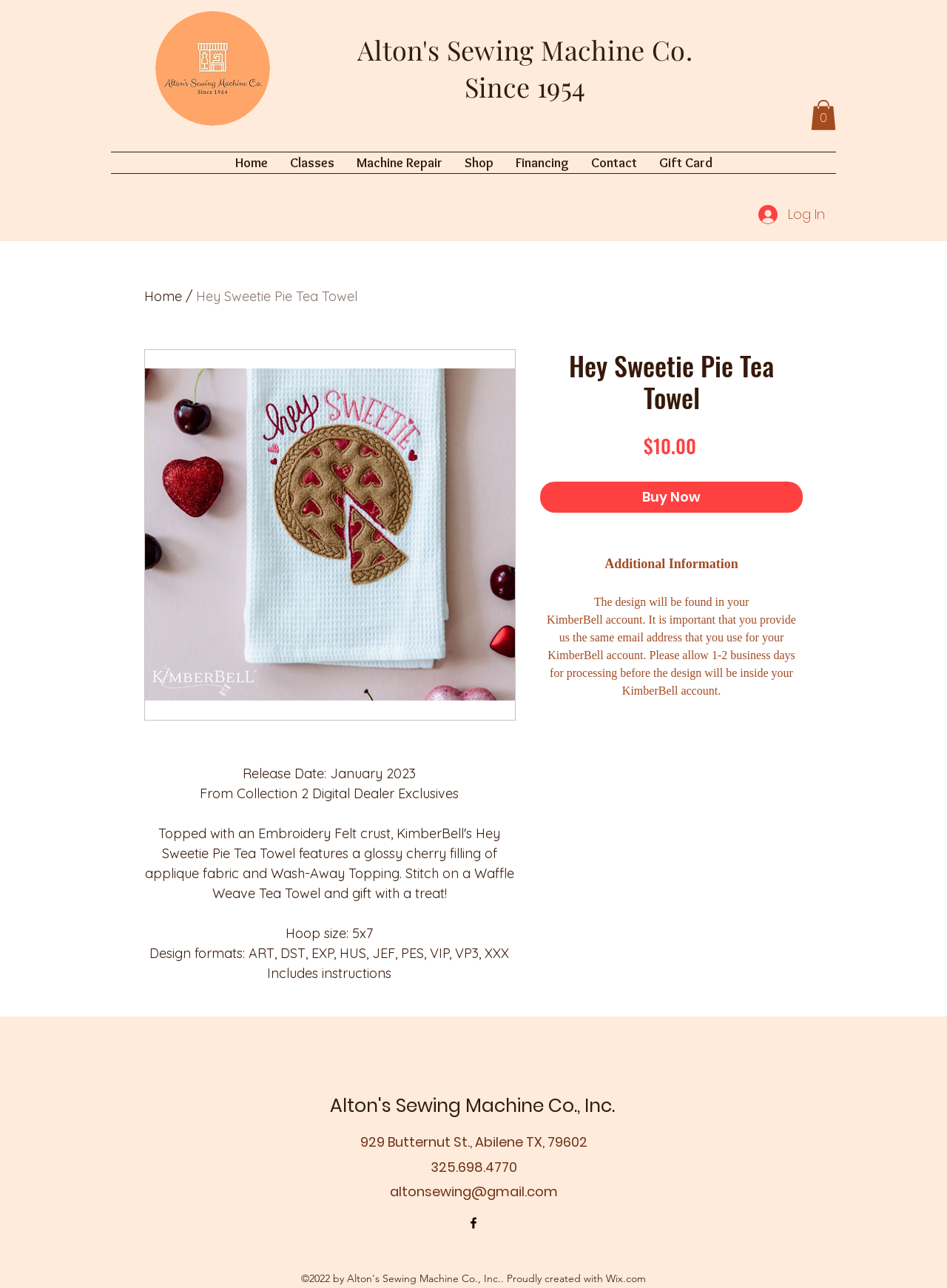Please identify the bounding box coordinates of the element's region that needs to be clicked to fulfill the following instruction: "Send an email to phd@slogix.in". The bounding box coordinates should consist of four float numbers between 0 and 1, i.e., [left, top, right, bottom].

None